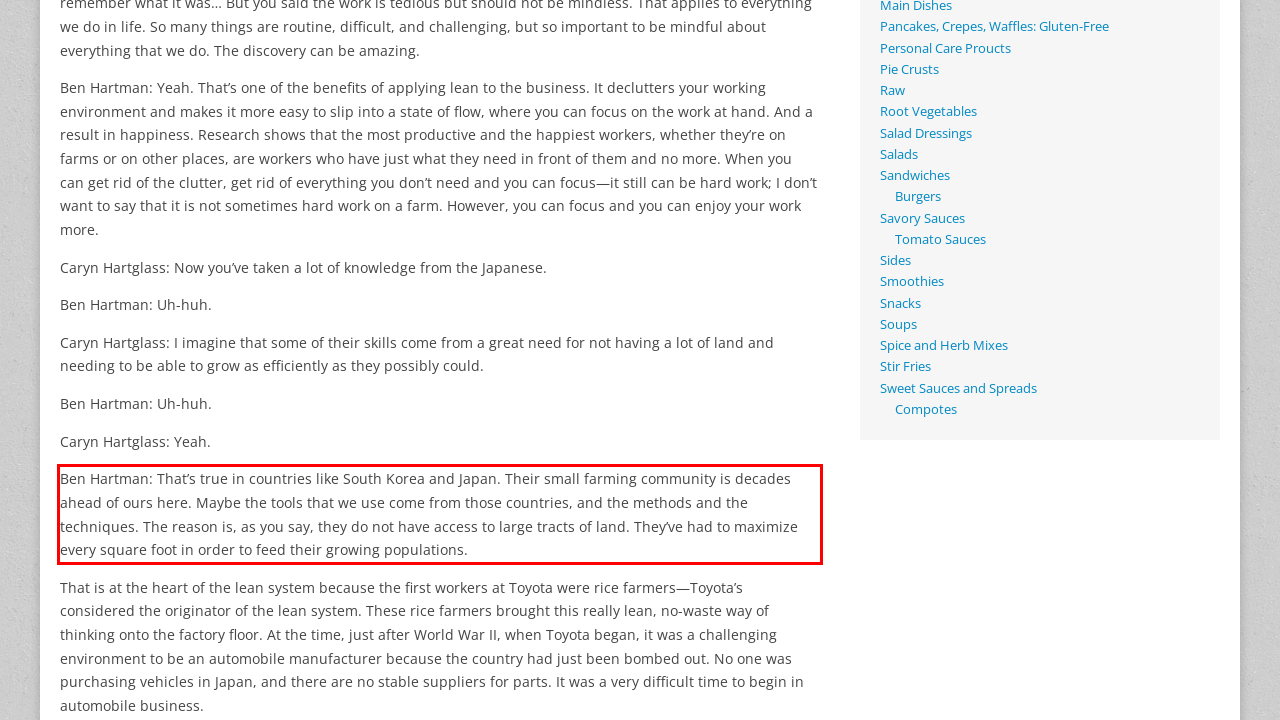You have a screenshot with a red rectangle around a UI element. Recognize and extract the text within this red bounding box using OCR.

Ben Hartman: That’s true in countries like South Korea and Japan. Their small farming community is decades ahead of ours here. Maybe the tools that we use come from those countries, and the methods and the techniques. The reason is, as you say, they do not have access to large tracts of land. They’ve had to maximize every square foot in order to feed their growing populations.